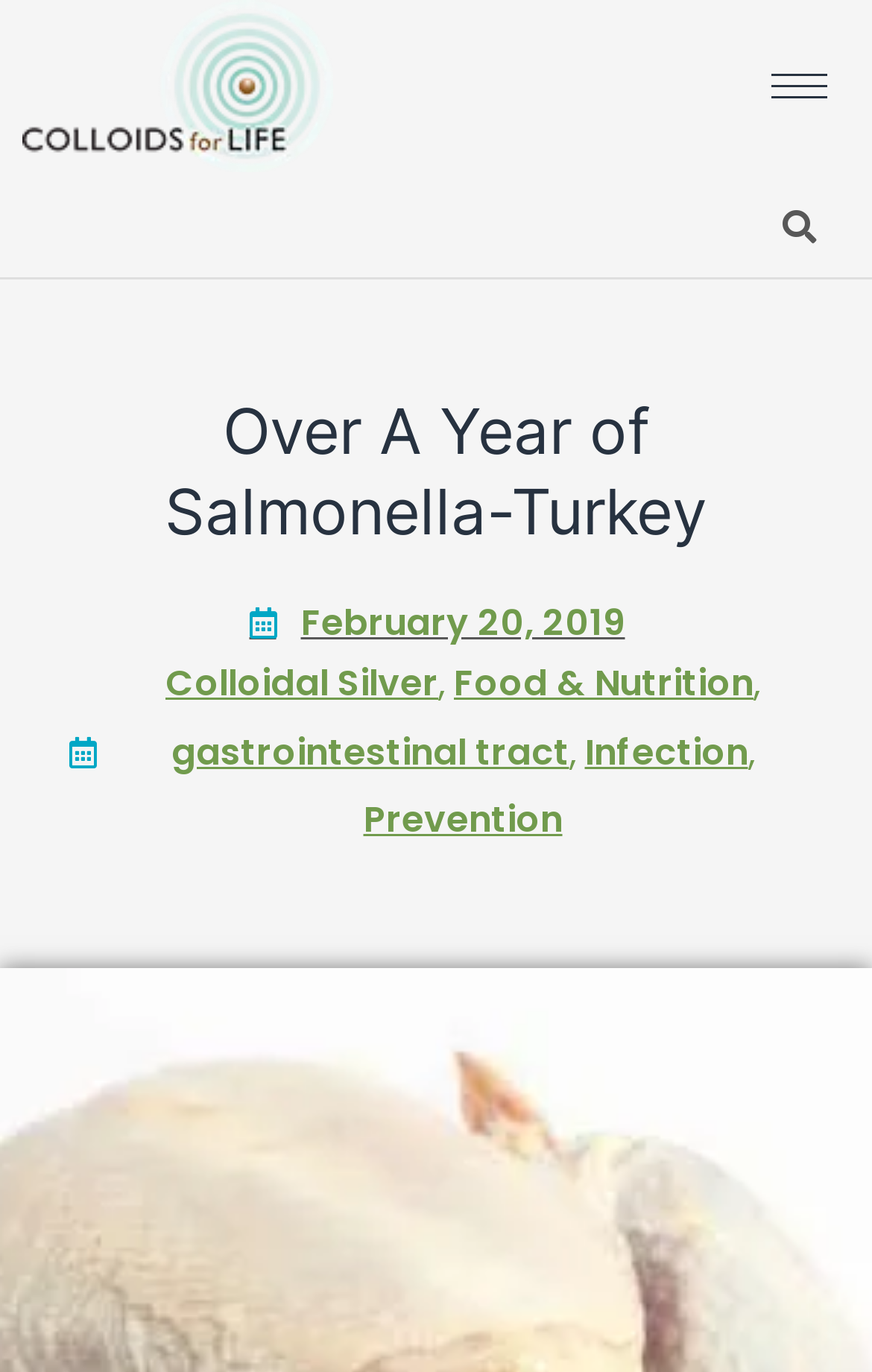What is the purpose of the hamburger icon?
Examine the image closely and answer the question with as much detail as possible.

I inferred the purpose of the hamburger icon by its common usage on webpages, which is to toggle a menu. The icon is located at the top right of the webpage, which is a common location for menu toggles.